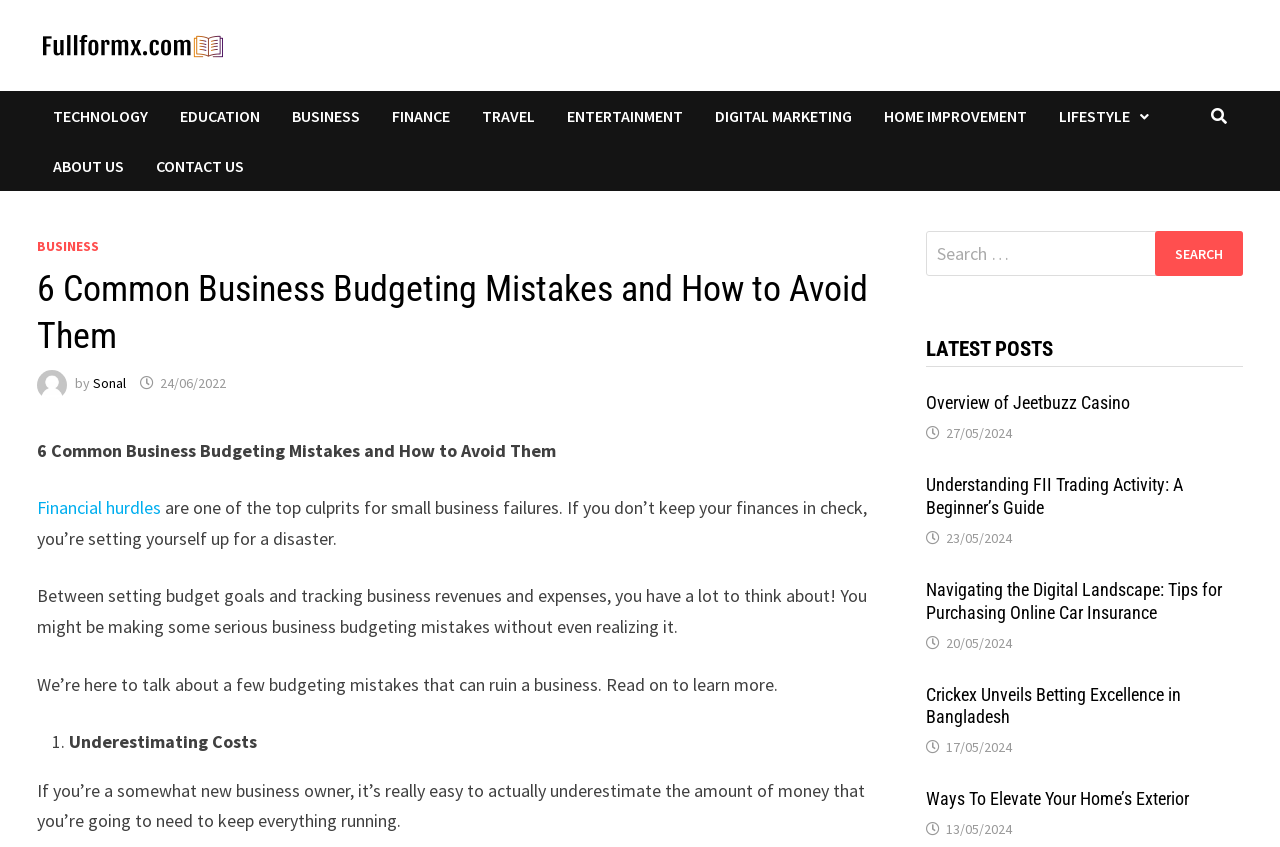Pinpoint the bounding box coordinates of the element that must be clicked to accomplish the following instruction: "Read the article '6 Common Business Budgeting Mistakes and How to Avoid Them'". The coordinates should be in the format of four float numbers between 0 and 1, i.e., [left, top, right, bottom].

[0.029, 0.314, 0.692, 0.425]